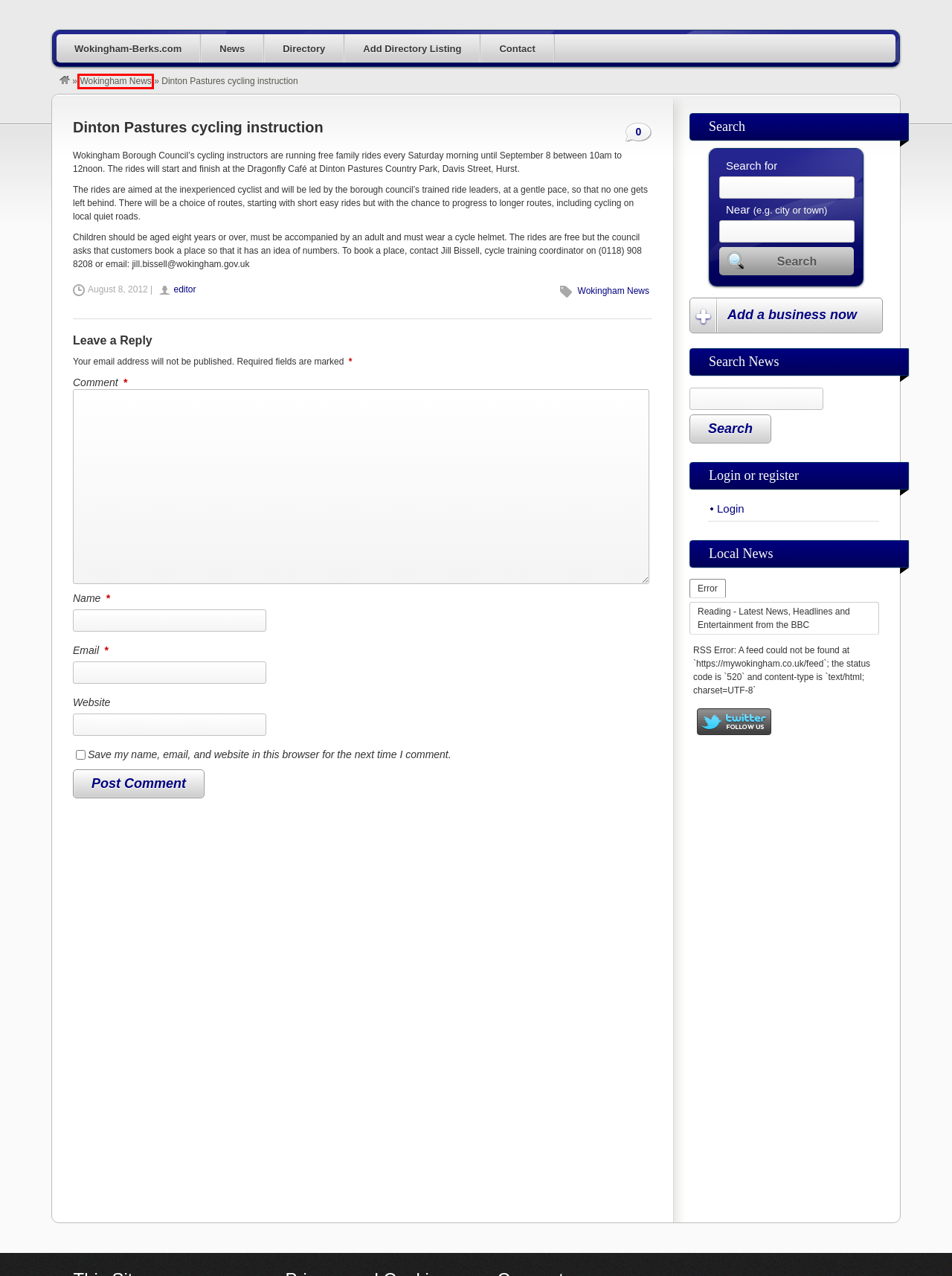You are looking at a screenshot of a webpage with a red bounding box around an element. Determine the best matching webpage description for the new webpage resulting from clicking the element in the red bounding box. Here are the descriptions:
A. Categories - Wokingham-Berks.com
B. Contact - Wokingham-Berks.com
C. News - Wokingham-Berks.com
D. editor, Author at Wokingham-Berks.com
E. Terms - Wokingham-Berks.com
F. Home - Wokingham-Berks.com
G. Wokingham News Archives - Wokingham-Berks.com
H. Login - Wokingham-Berks.com

G